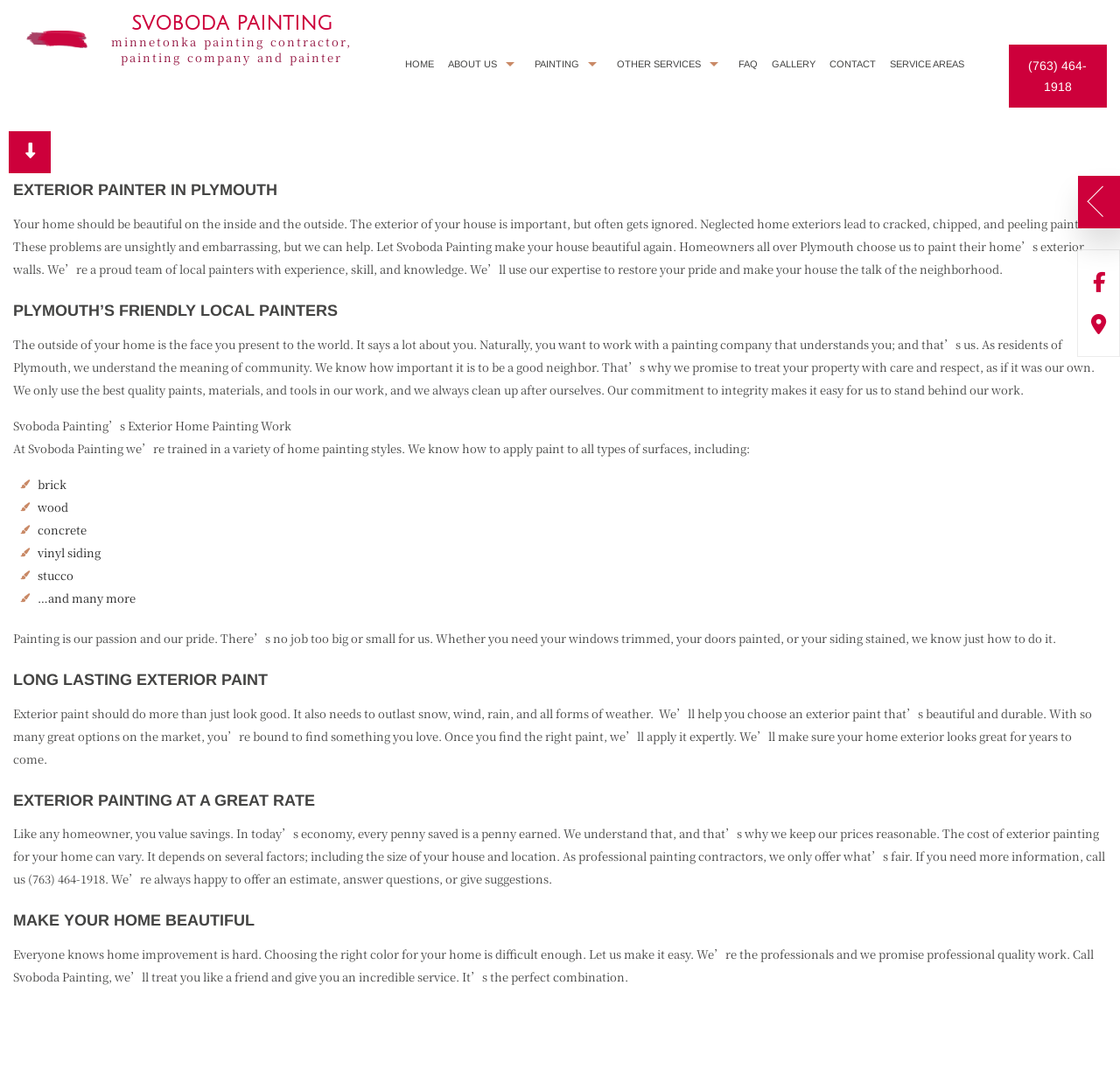Identify the bounding box coordinates for the element that needs to be clicked to fulfill this instruction: "Visit Svoboda Painting's Facebook page". Provide the coordinates in the format of four float numbers between 0 and 1: [left, top, right, bottom].

[0.974, 0.25, 0.988, 0.268]